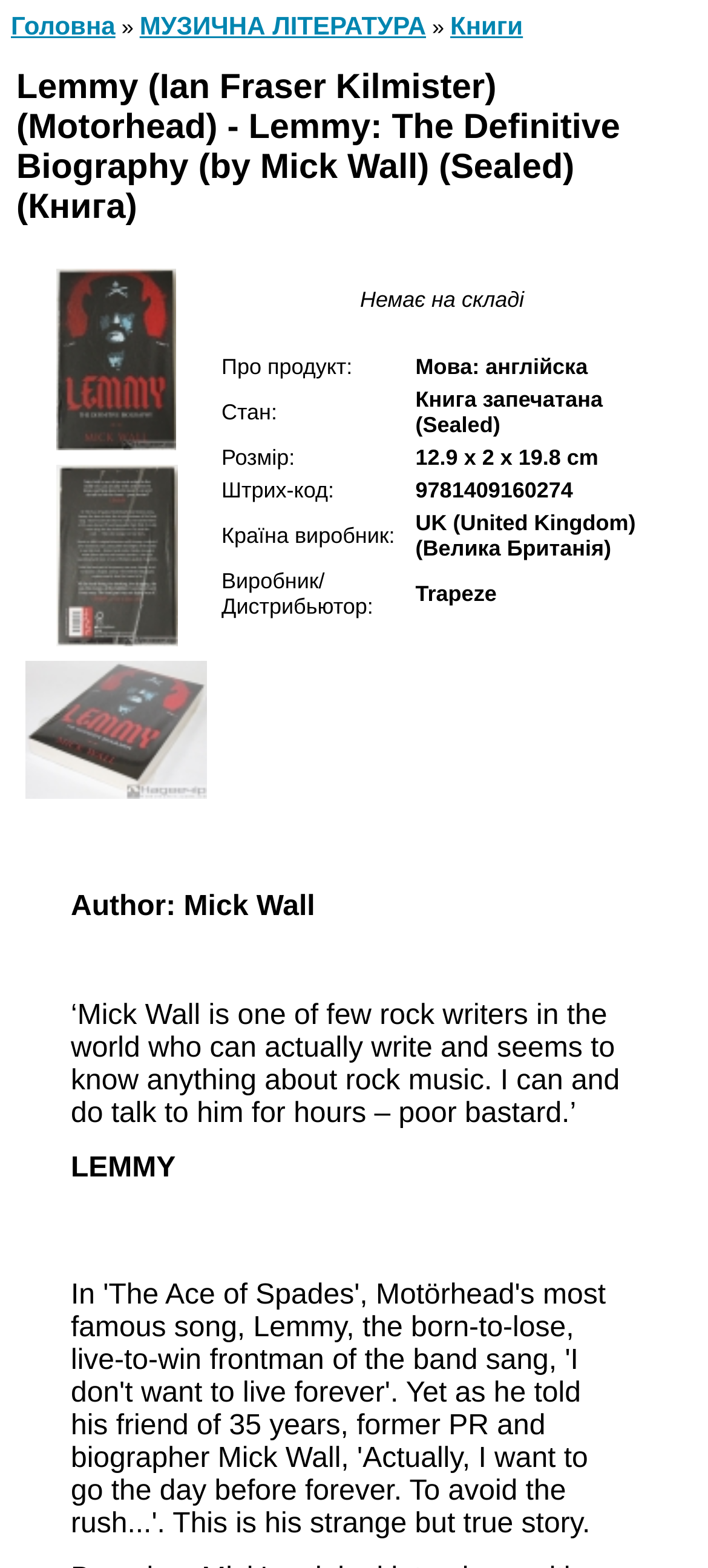Determine the bounding box coordinates in the format (top-left x, top-left y, bottom-right x, bottom-right y). Ensure all values are floating point numbers between 0 and 1. Identify the bounding box of the UI element described by: parent_node: Search name="s"

None